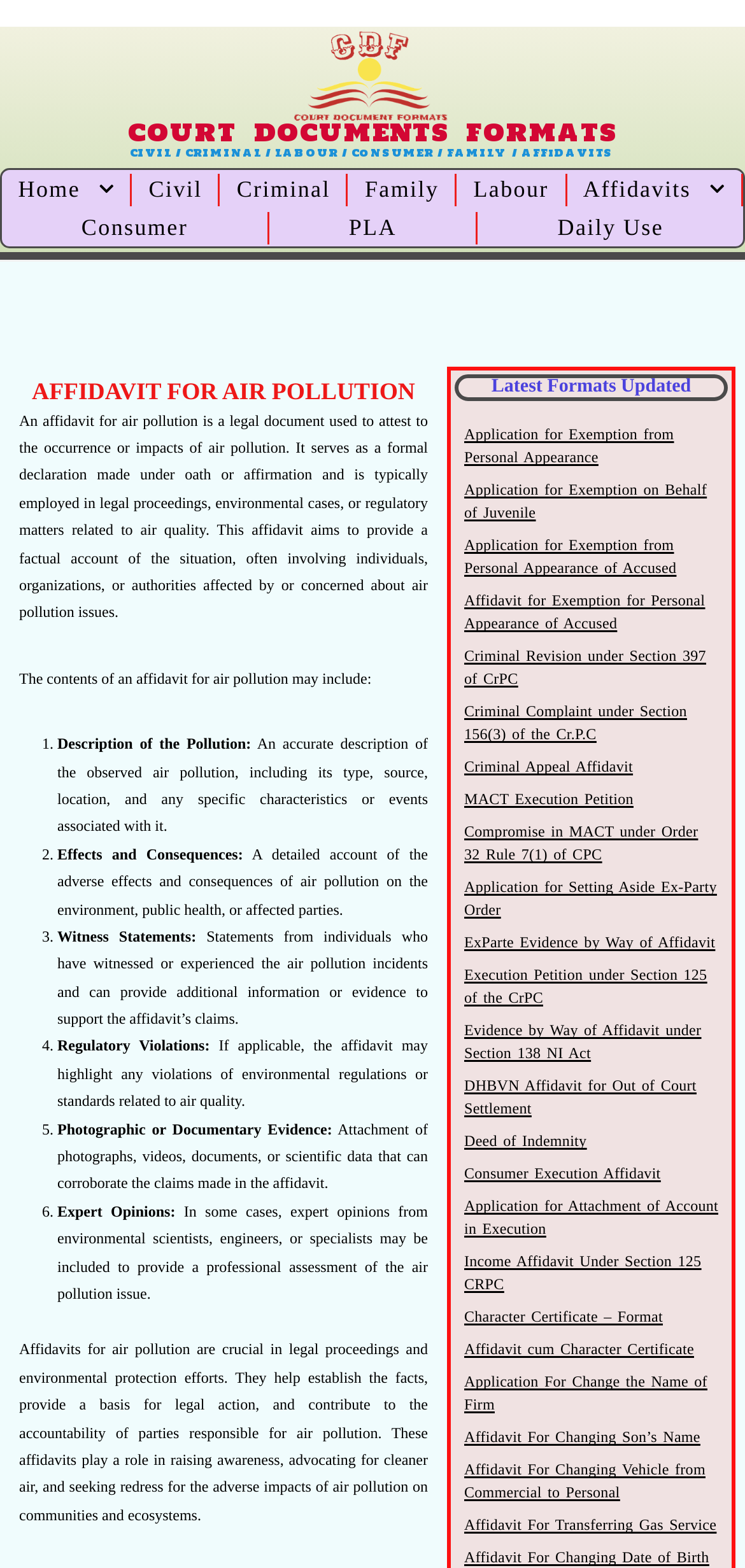Pinpoint the bounding box coordinates of the clickable element needed to complete the instruction: "Click the 'Criminal Revision under Section 397 of CrPC' link". The coordinates should be provided as four float numbers between 0 and 1: [left, top, right, bottom].

[0.623, 0.413, 0.948, 0.439]